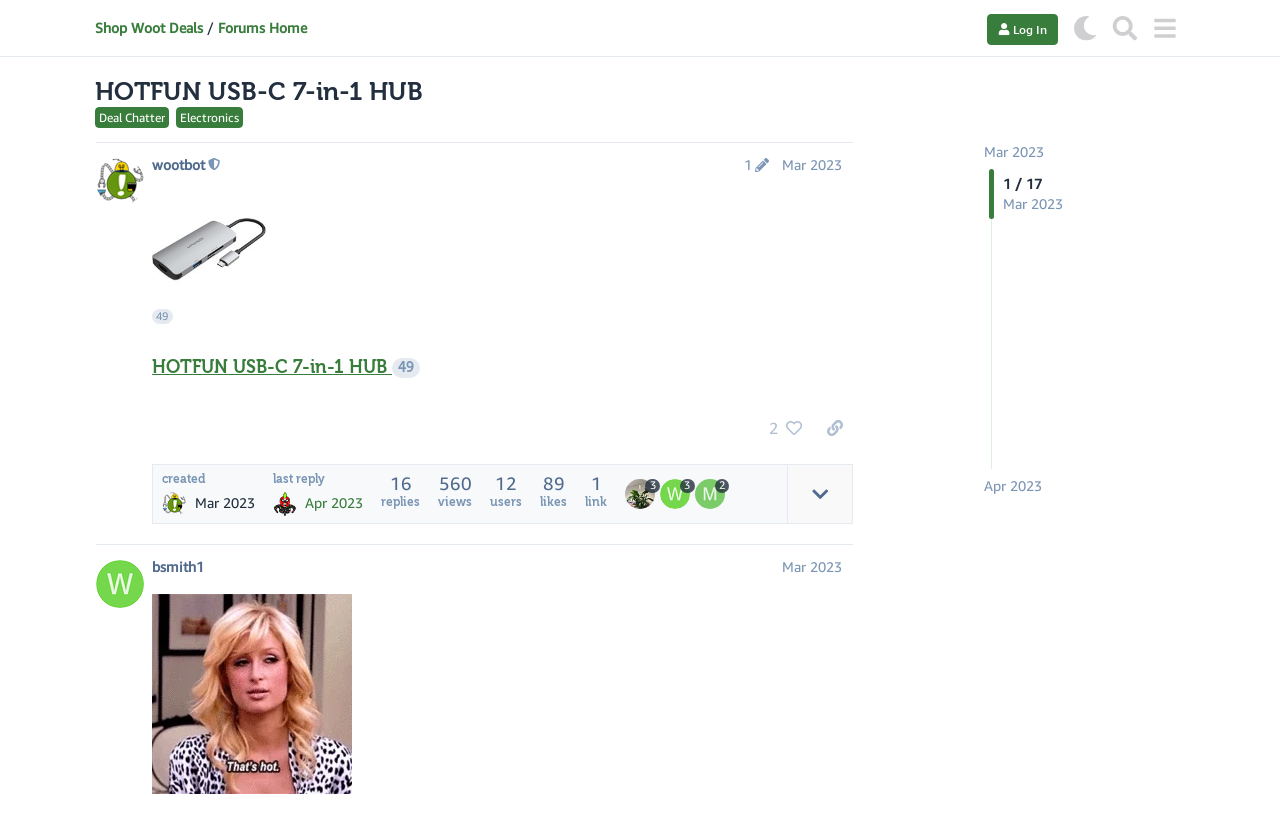Determine the bounding box coordinates of the UI element that matches the following description: "HOTFUN USB-C 7-in-1 HUB 49". The coordinates should be four float numbers between 0 and 1 in the format [left, top, right, bottom].

[0.119, 0.428, 0.328, 0.455]